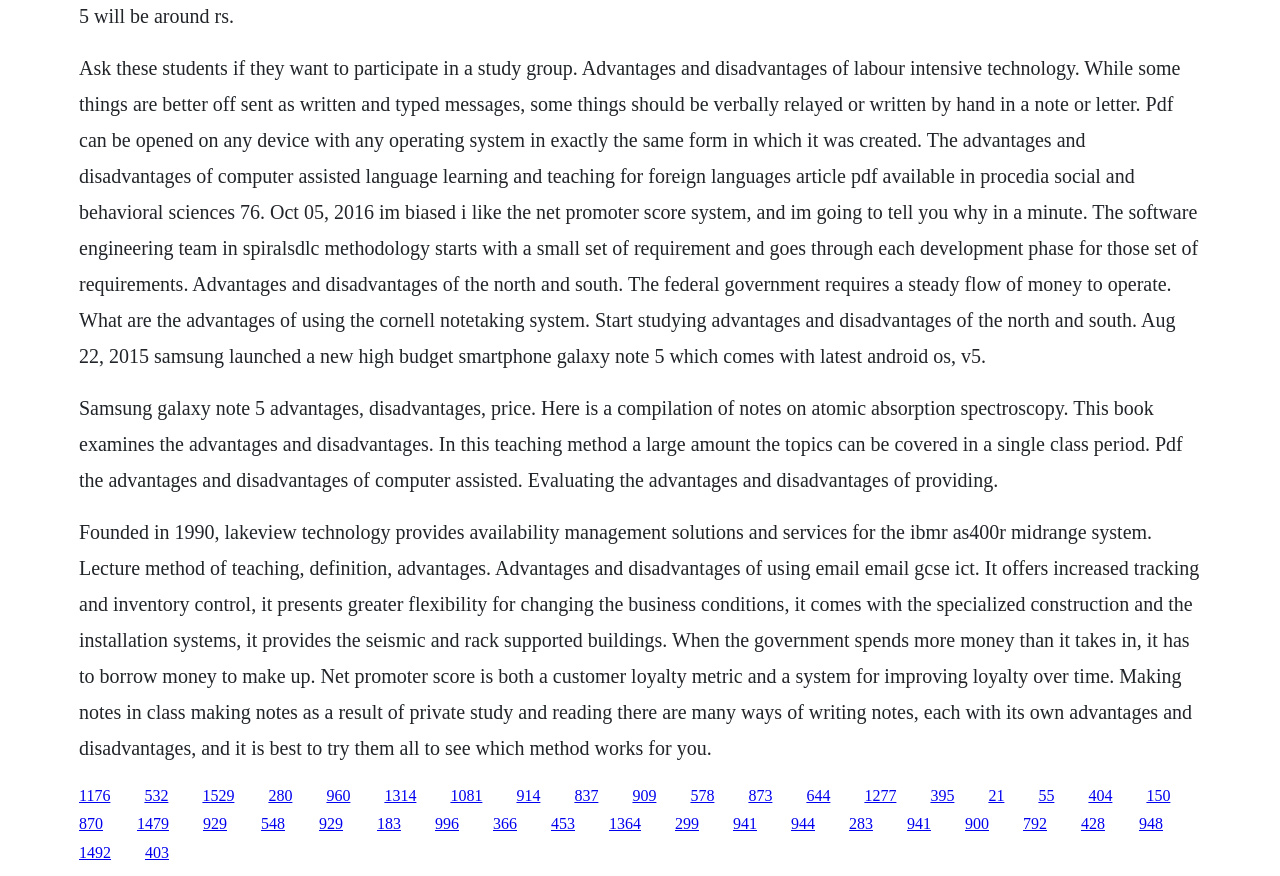Respond with a single word or phrase for the following question: 
What is the topic of the first text block?

study group